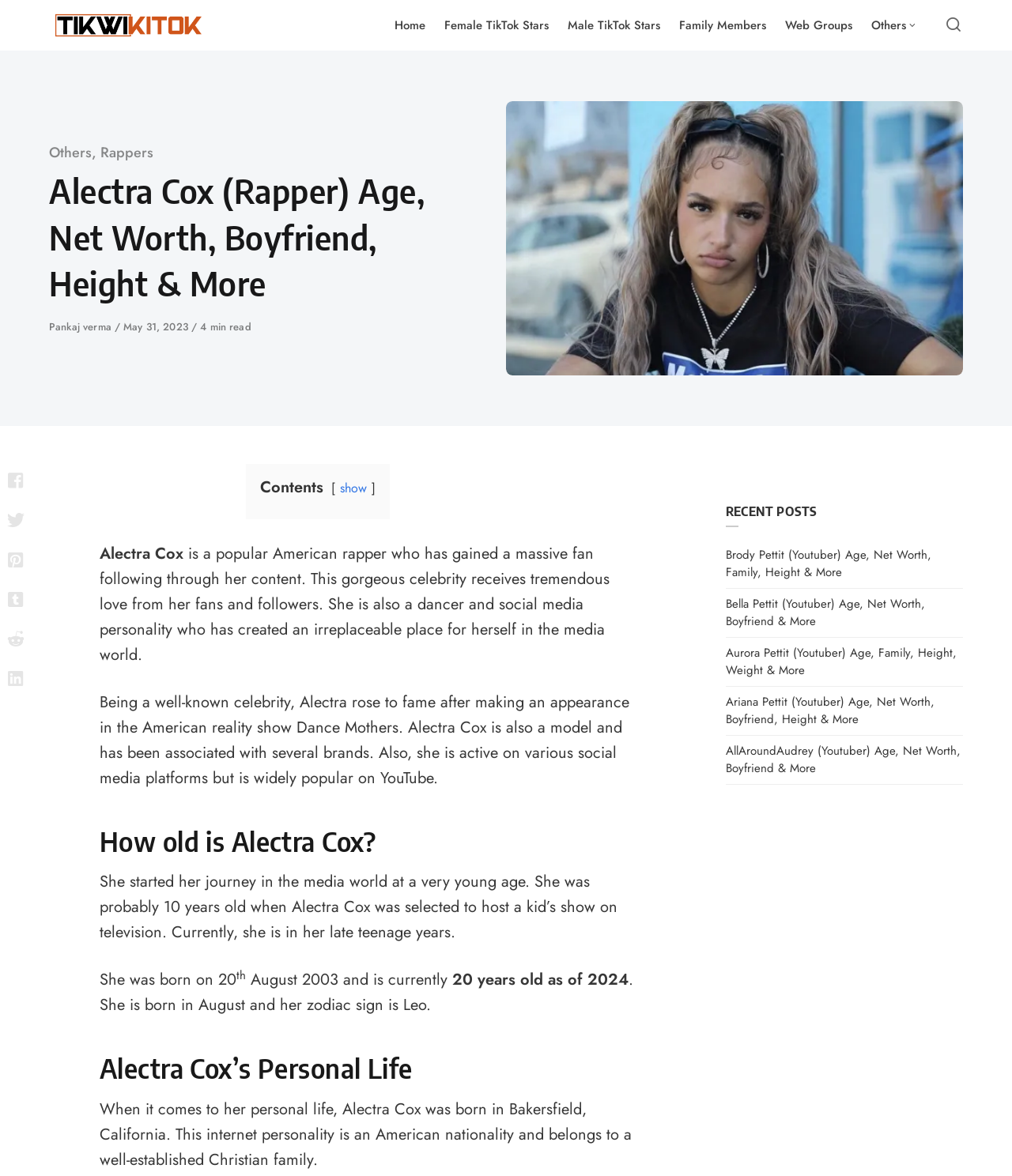Specify the bounding box coordinates of the element's area that should be clicked to execute the given instruction: "Open or close search". The coordinates should be four float numbers between 0 and 1, i.e., [left, top, right, bottom].

[0.93, 0.011, 0.955, 0.032]